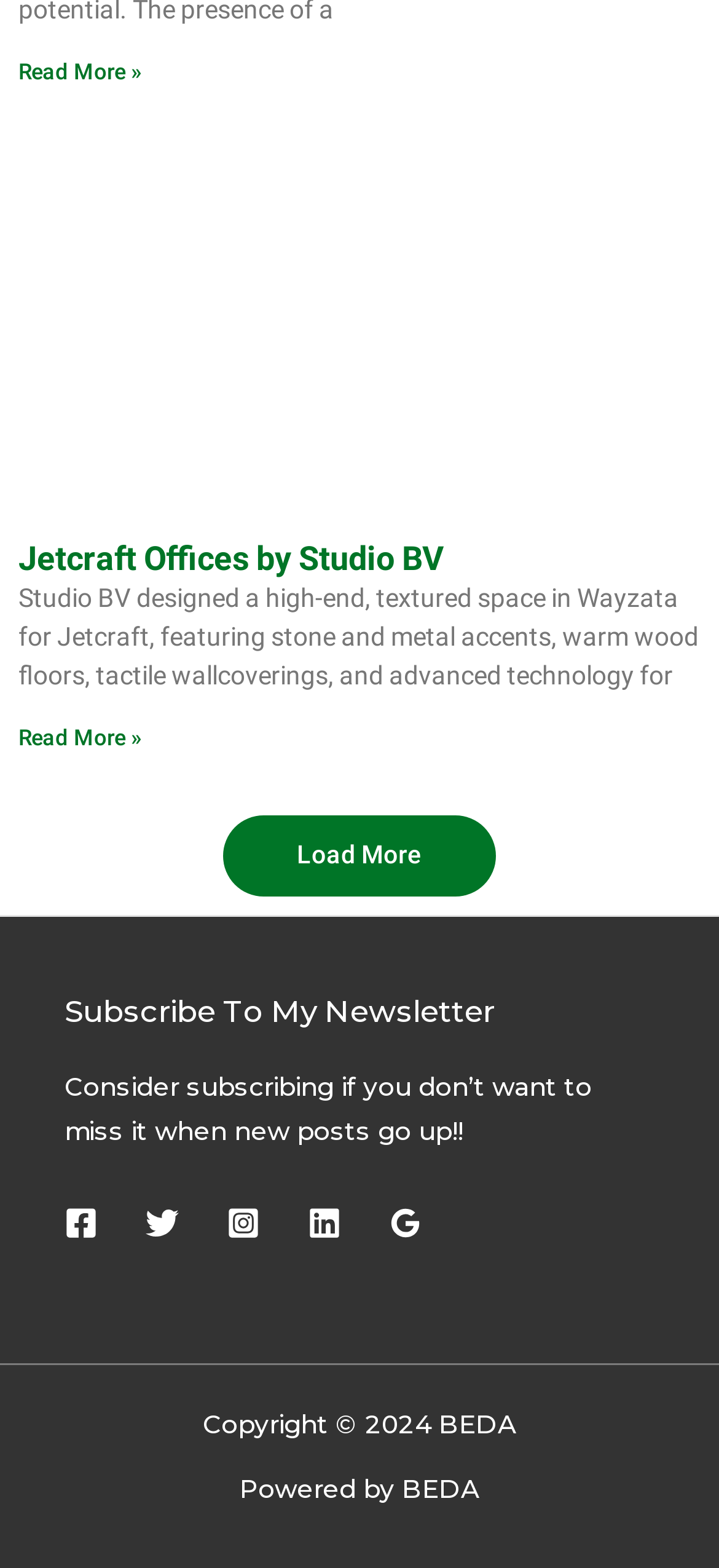Find the bounding box coordinates of the clickable element required to execute the following instruction: "Read more about the current article". Provide the coordinates as four float numbers between 0 and 1, i.e., [left, top, right, bottom].

[0.026, 0.038, 0.197, 0.054]